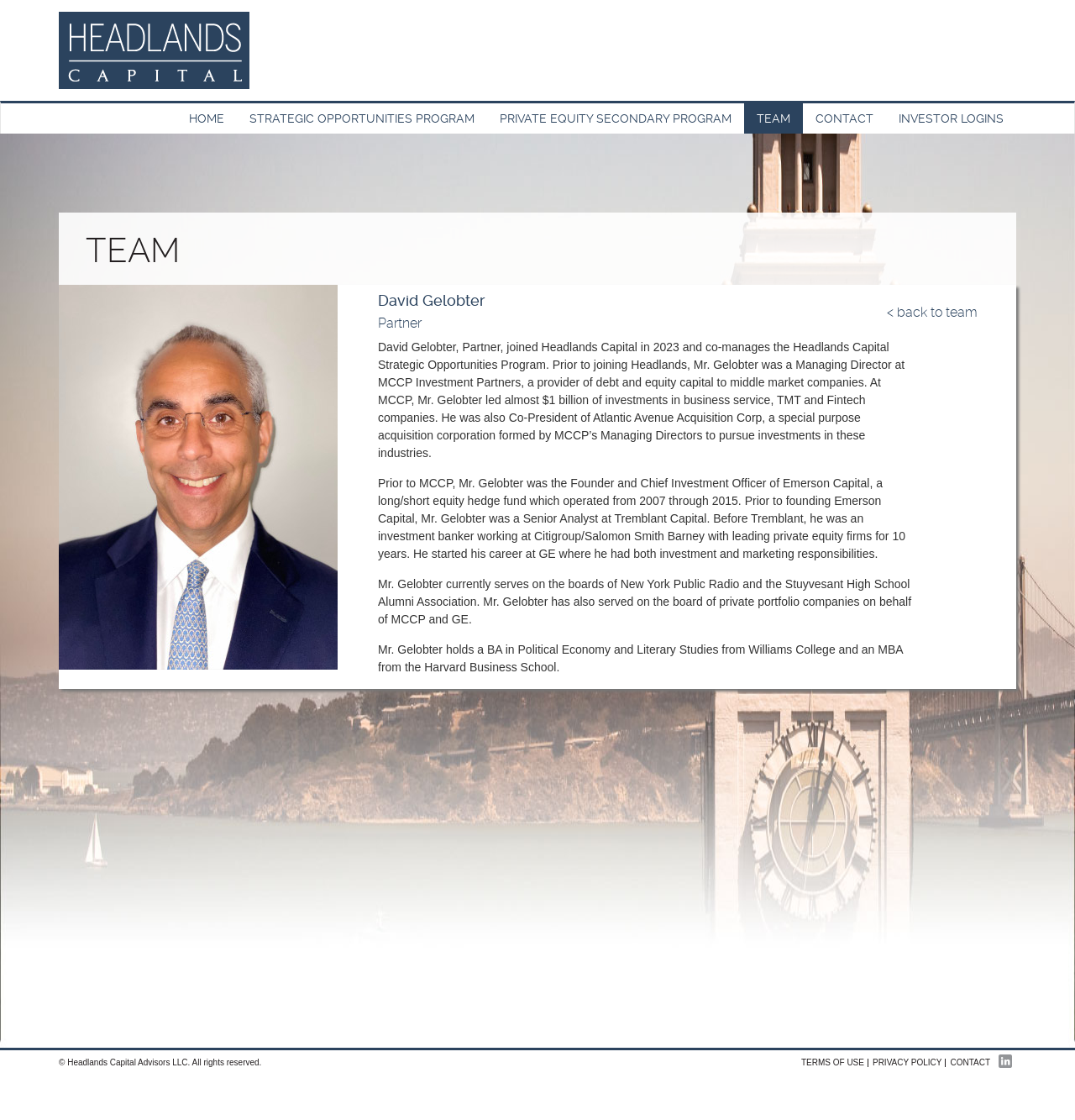Please identify the bounding box coordinates of the element's region that I should click in order to complete the following instruction: "visit Headlands Capital website". The bounding box coordinates consist of four float numbers between 0 and 1, i.e., [left, top, right, bottom].

[0.055, 0.038, 0.232, 0.05]